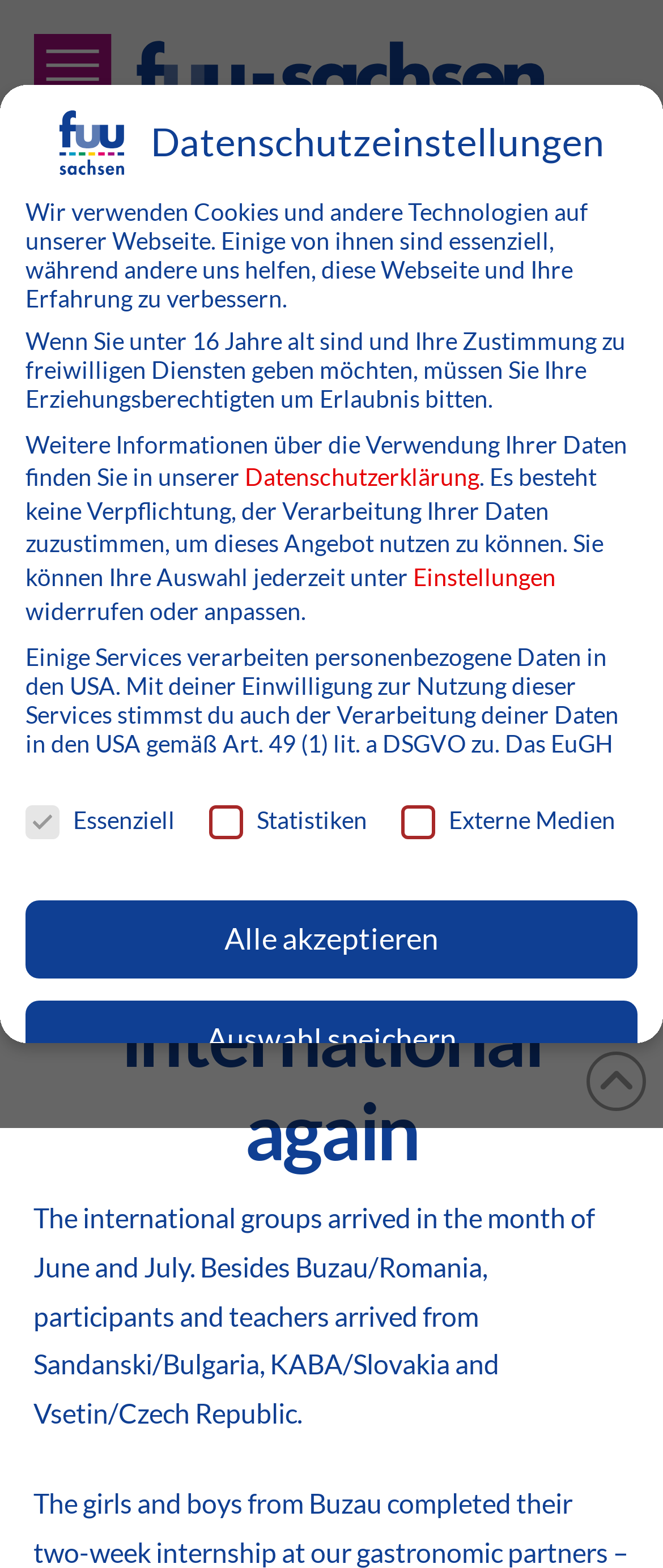Identify the bounding box of the HTML element described as: "Individuelle Datenschutzeinstellungen".

[0.038, 0.766, 0.962, 0.836]